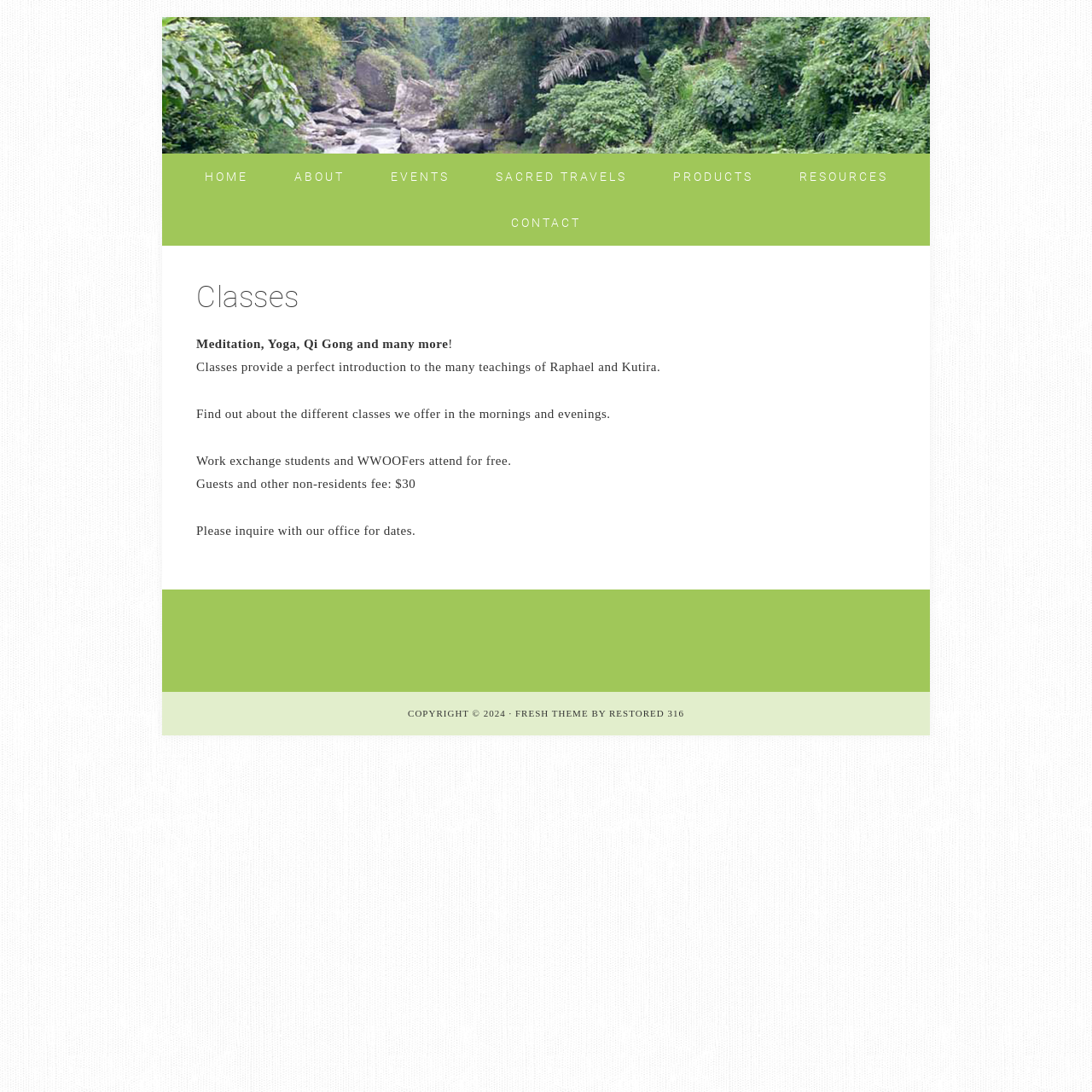How much do guests and non-residents need to pay for classes?
Please provide a single word or phrase based on the screenshot.

$30